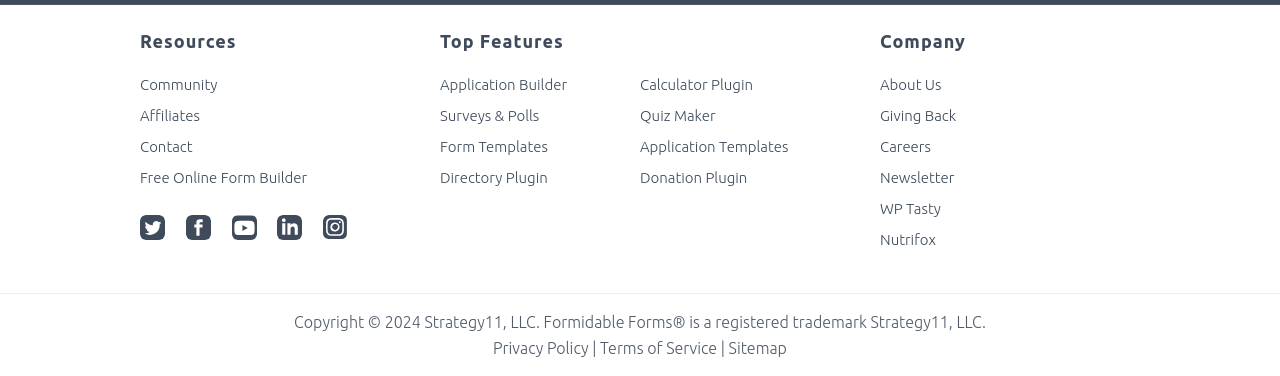Point out the bounding box coordinates of the section to click in order to follow this instruction: "Click on Community".

[0.109, 0.202, 0.17, 0.247]